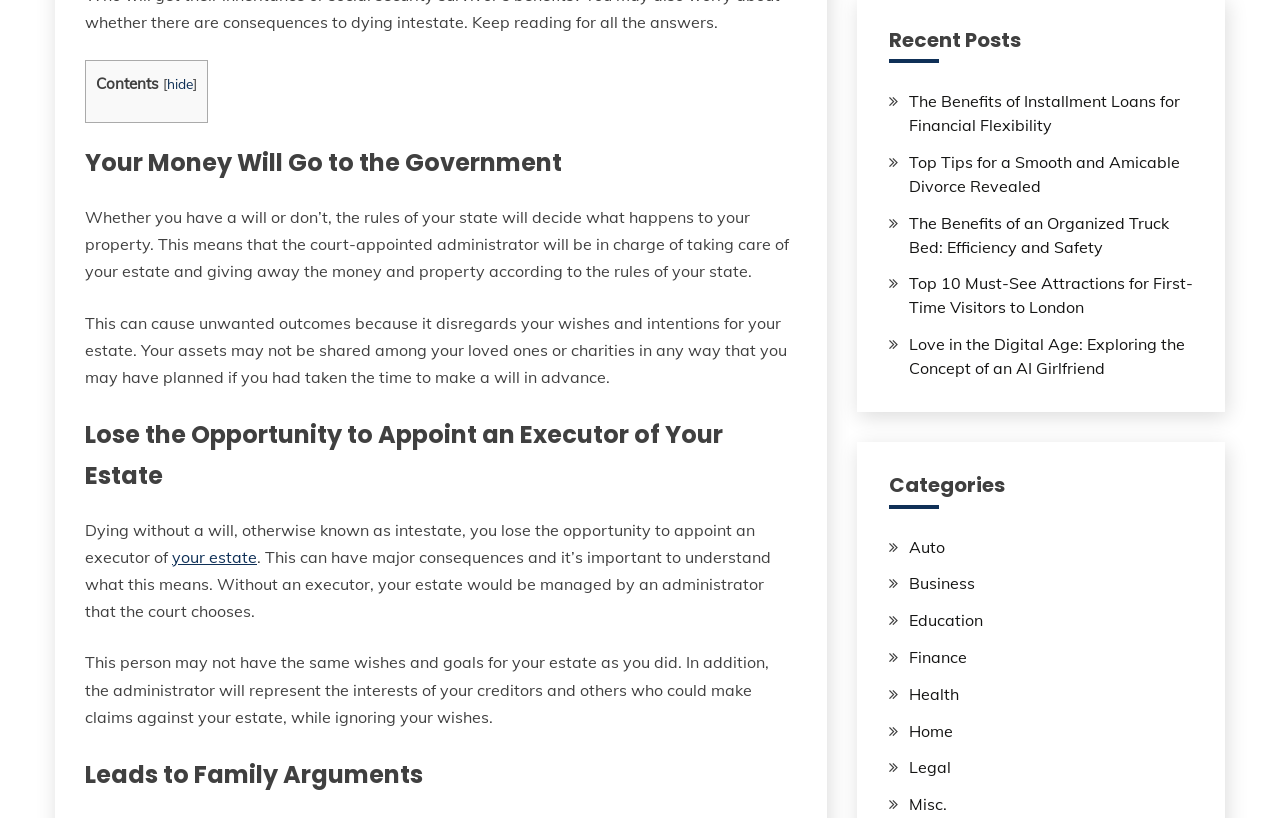How many recent posts are listed on the webpage?
Based on the visual information, provide a detailed and comprehensive answer.

The webpage has a section called 'Recent Posts' which lists five articles: 'The Benefits of Installment Loans for Financial Flexibility', 'Top Tips for a Smooth and Amicable Divorce Revealed', 'The Benefits of an Organized Truck Bed: Efficiency and Safety', 'Top 10 Must-See Attractions for First-Time Visitors to London', and 'Love in the Digital Age: Exploring the Concept of an AI Girlfriend'.